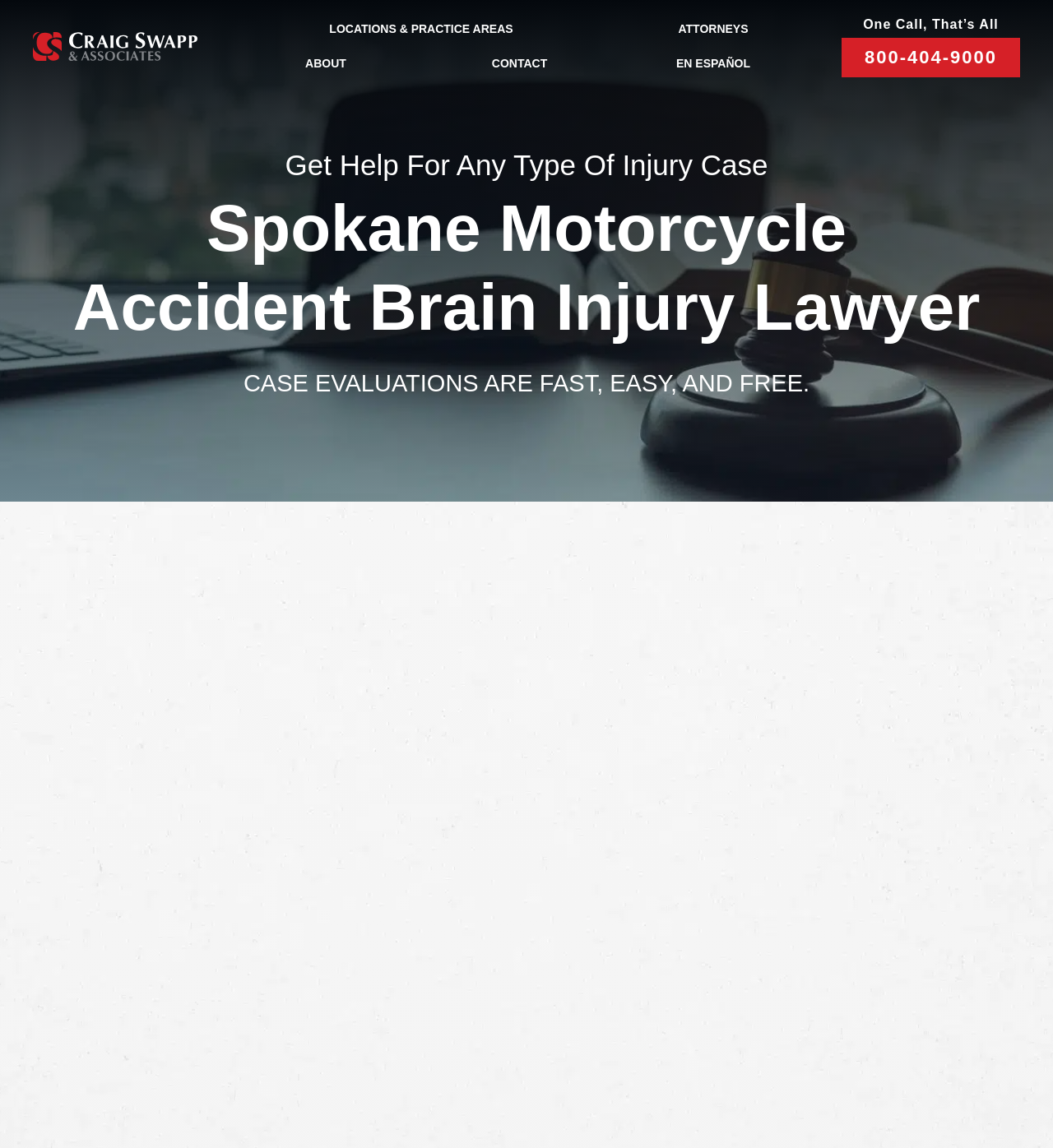Highlight the bounding box of the UI element that corresponds to this description: "EN ESPAÑOL".

[0.587, 0.041, 0.768, 0.071]